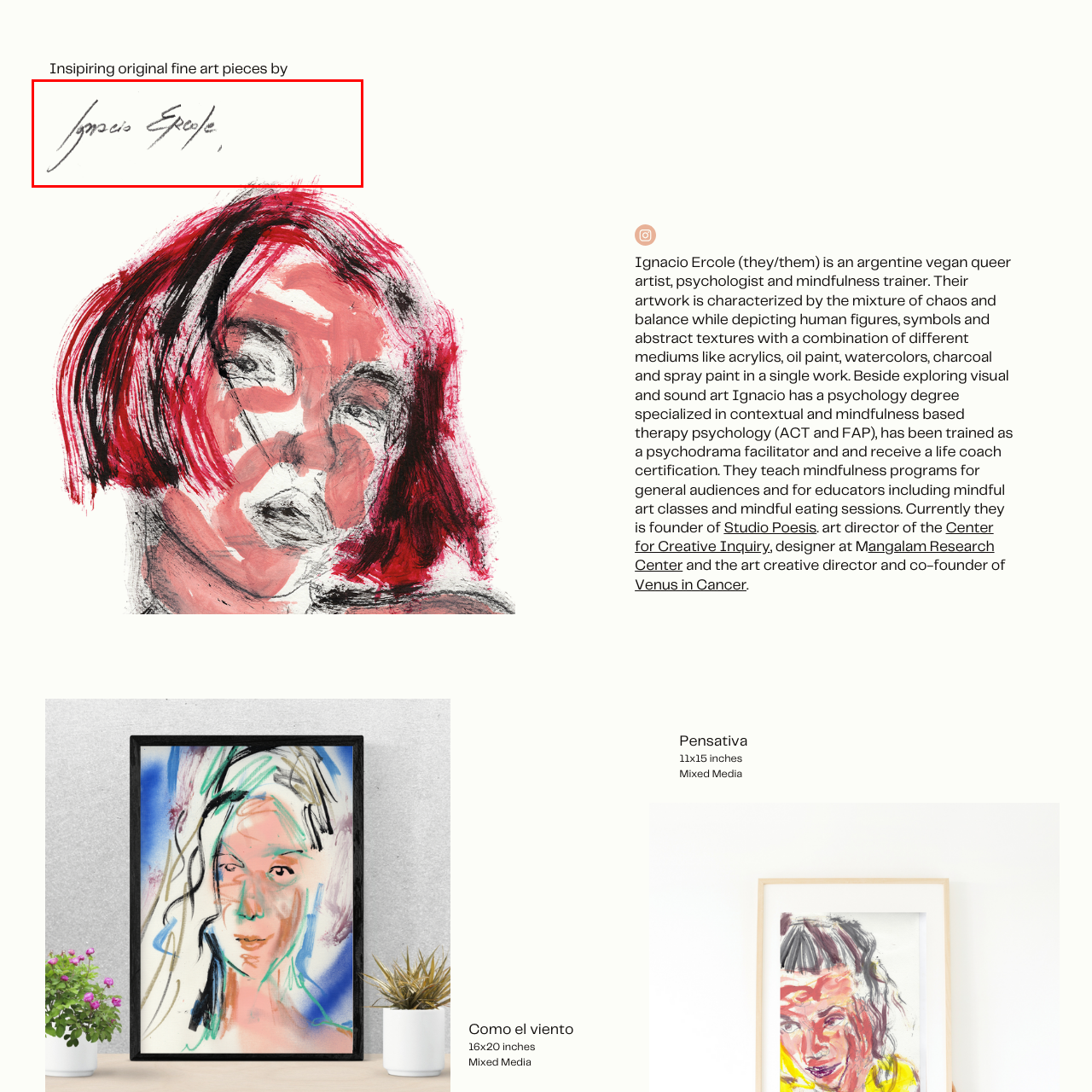Take a close look at the image marked with a red boundary and thoroughly answer the ensuing question using the information observed in the image:
What is the artist's profession besides art?

The caption reveals that Ignacio Ercole is not only an artist but also works as a psychologist and mindfulness trainer, integrating their artistic talents into therapeutic practices.